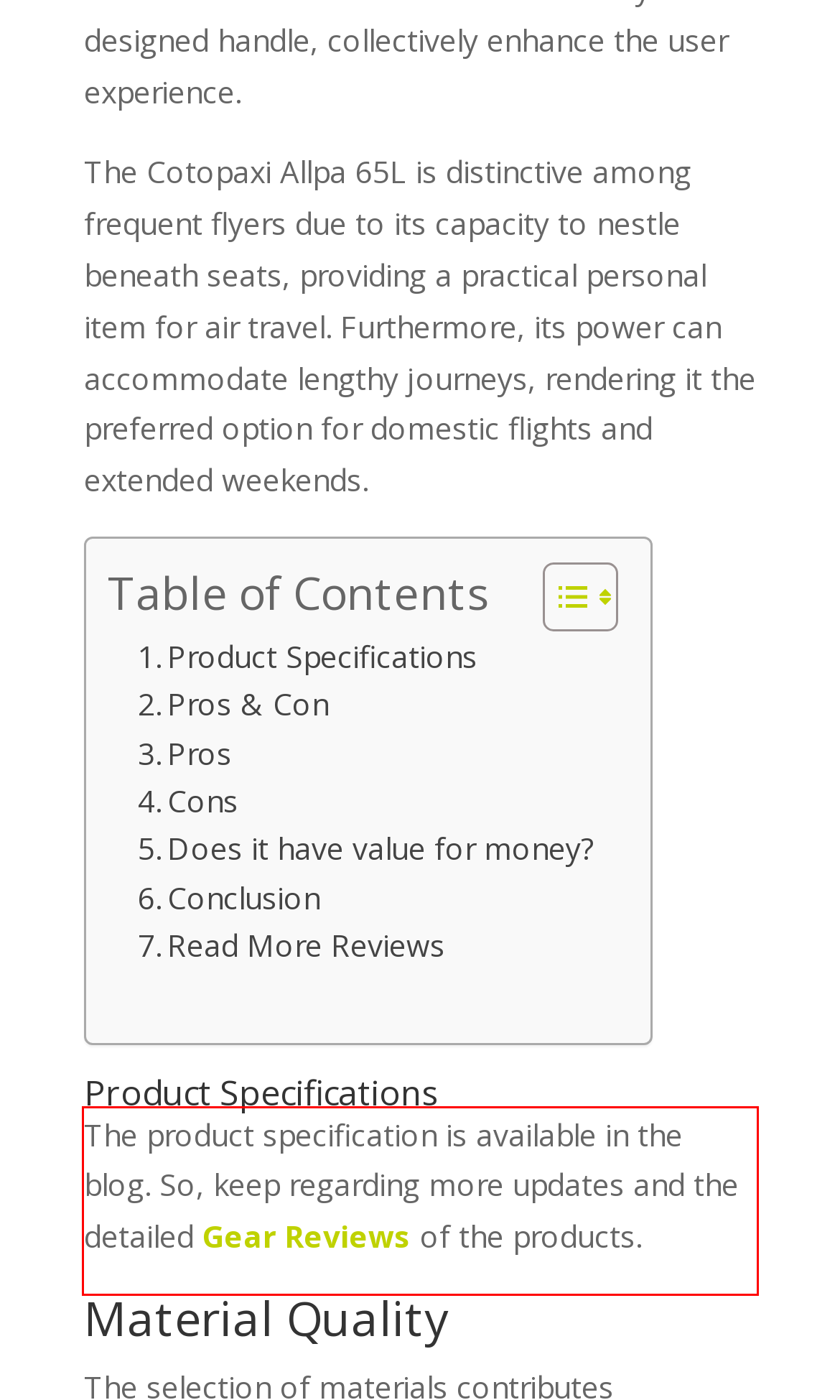Identify the text inside the red bounding box in the provided webpage screenshot and transcribe it.

The product specification is available in the blog. So, keep regarding more updates and the detailed Gear Reviews of the products.